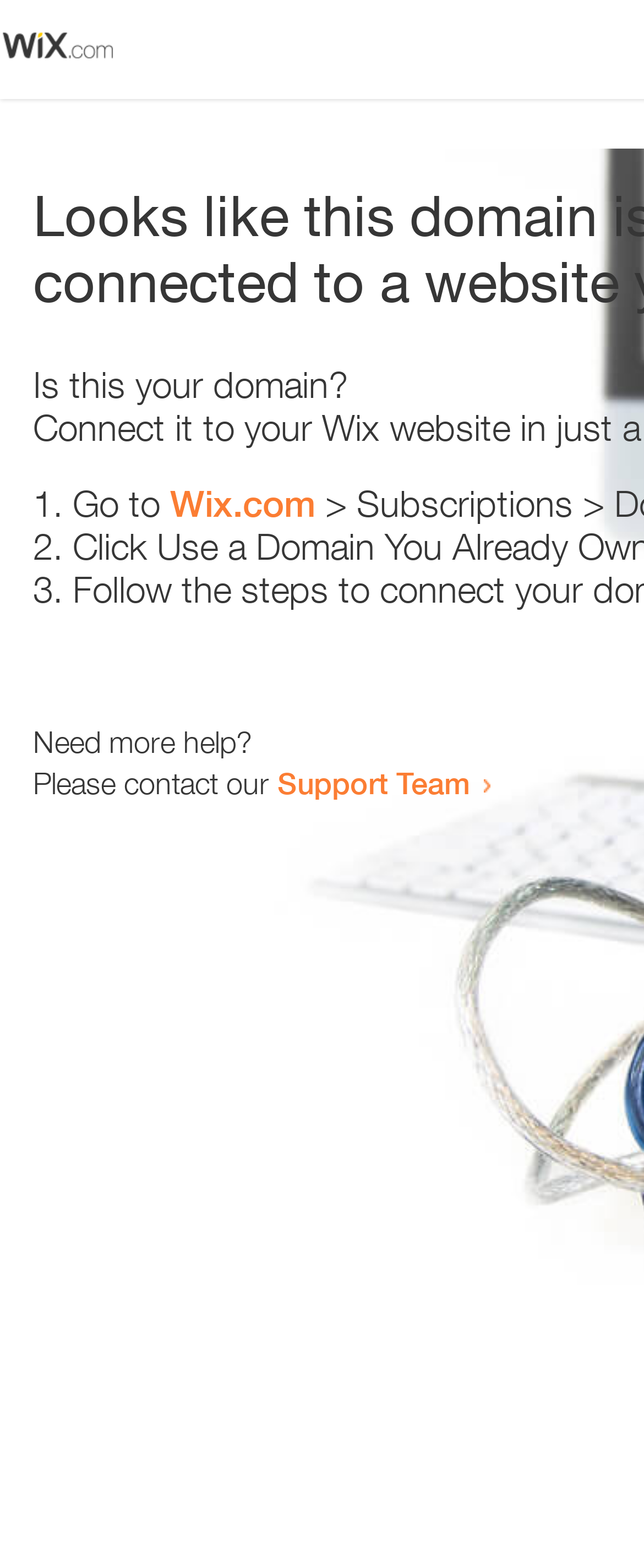How many text elements are present?
Based on the image, respond with a single word or phrase.

5